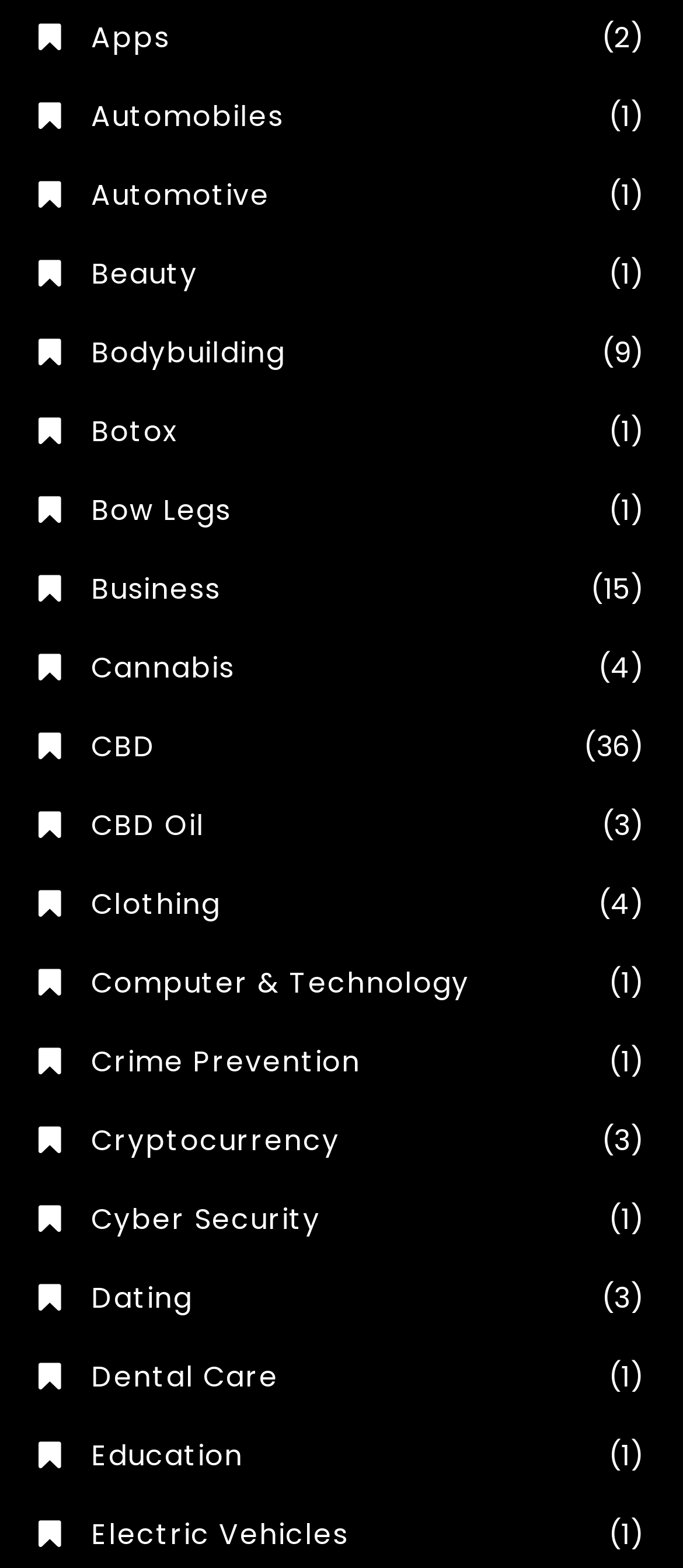Find the bounding box coordinates for the HTML element specified by: "Women & Children".

None